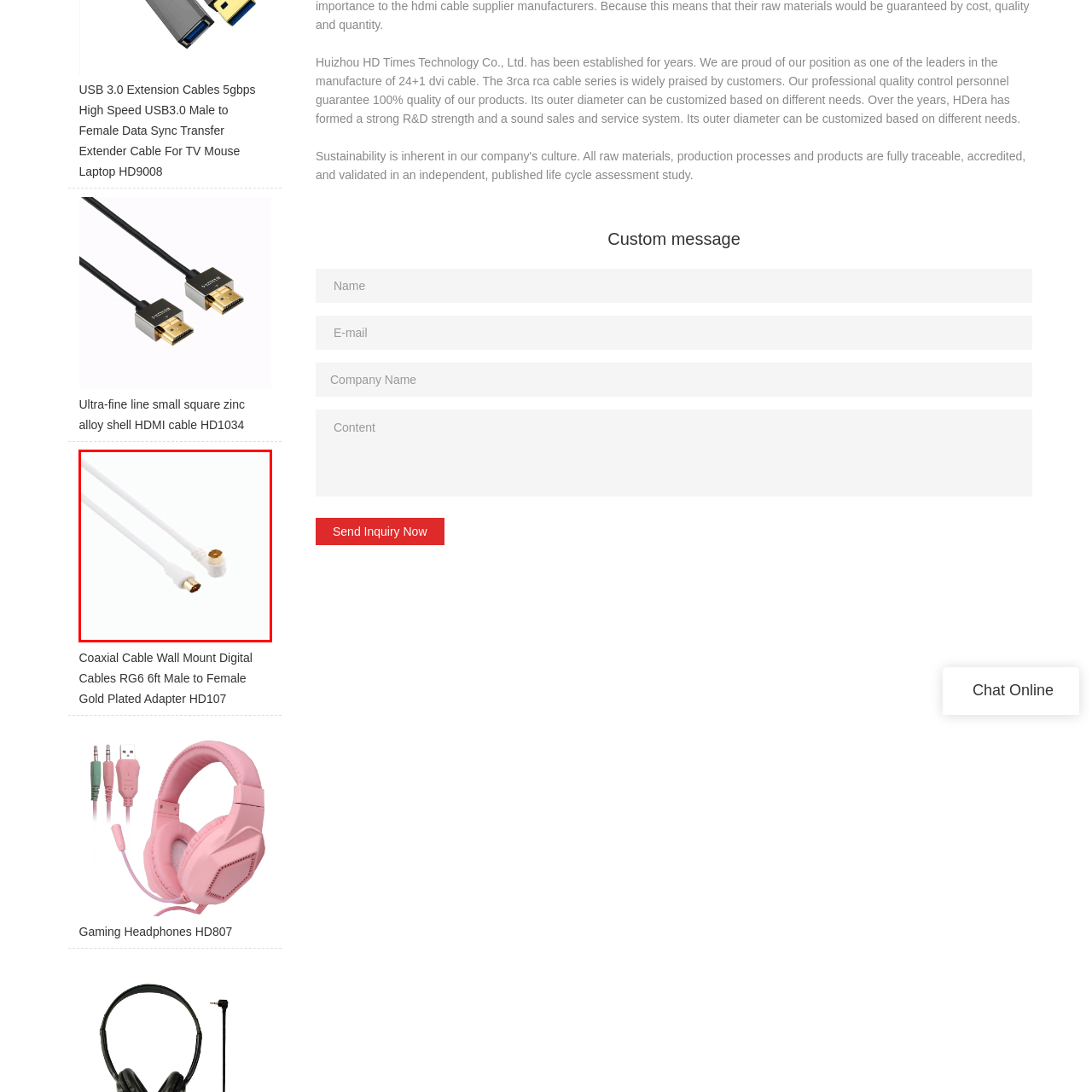View the part of the image marked by the red boundary and provide a one-word or short phrase answer to this question: 
What is the length of this coaxial cable?

6-foot